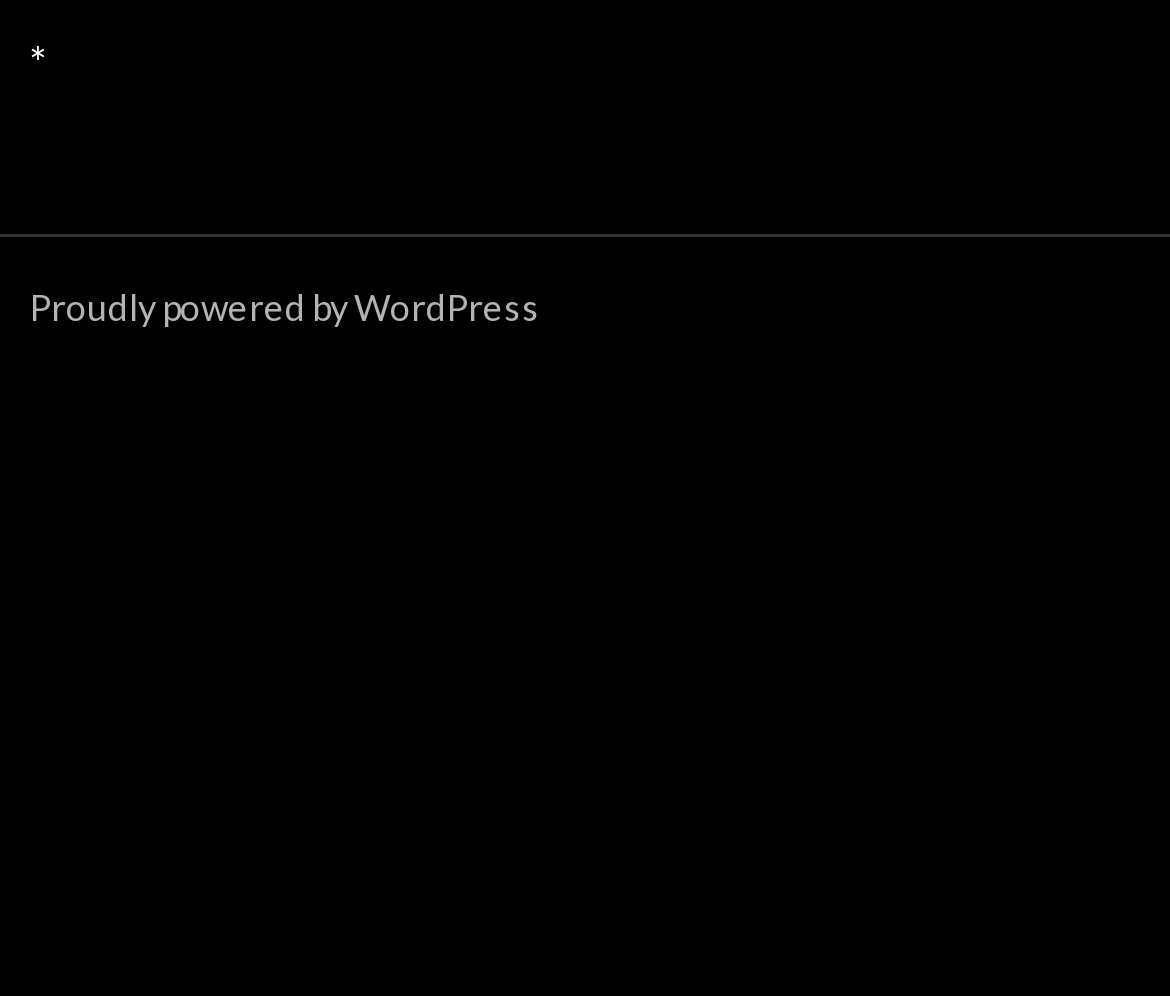Given the description "Proudly powered by WordPress", determine the bounding box of the corresponding UI element.

[0.026, 0.288, 0.462, 0.333]